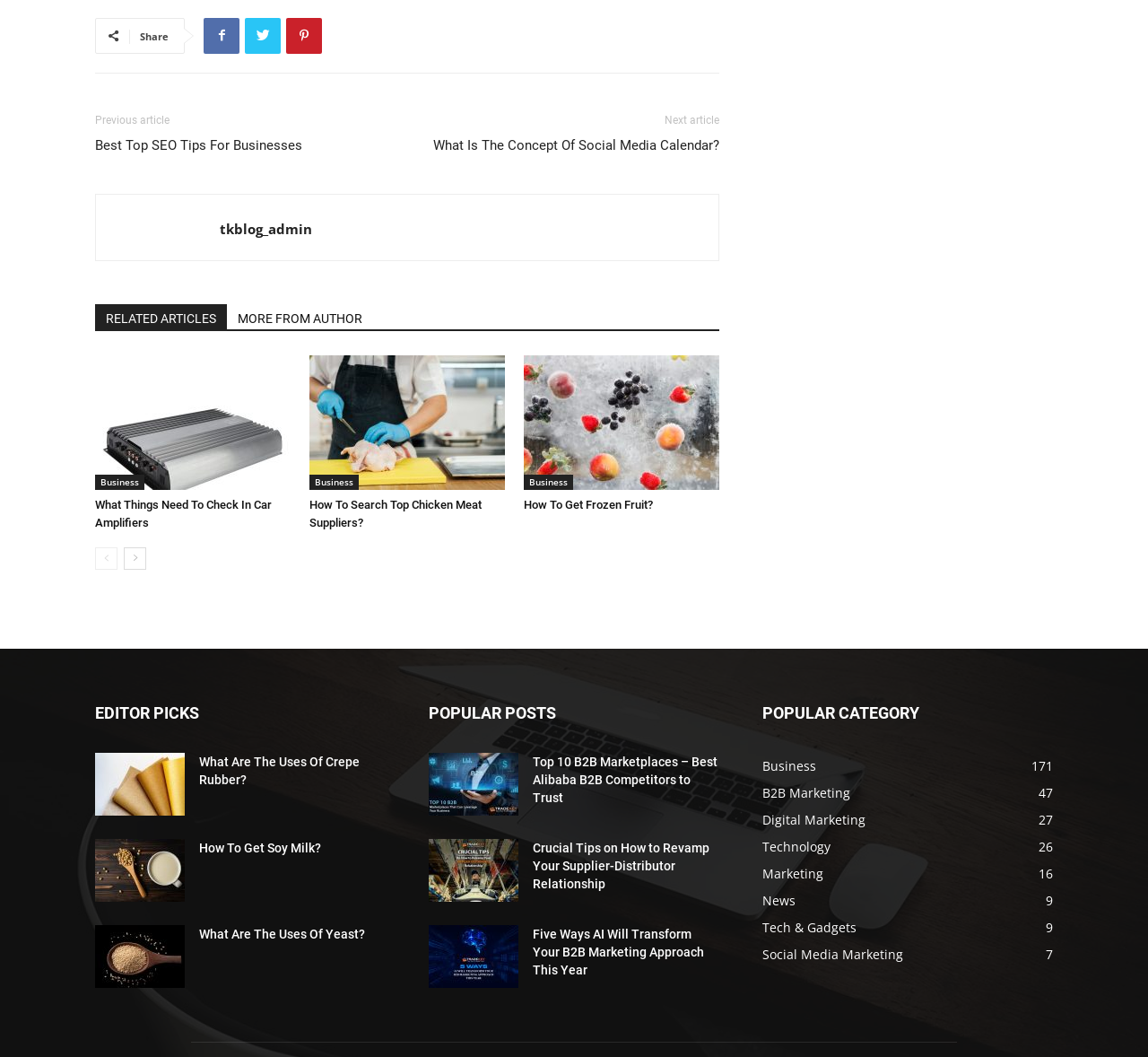Locate the bounding box coordinates of the area that needs to be clicked to fulfill the following instruction: "Check 'RELATED ARTICLES MORE FROM AUTHOR'". The coordinates should be in the format of four float numbers between 0 and 1, namely [left, top, right, bottom].

[0.083, 0.287, 0.627, 0.313]